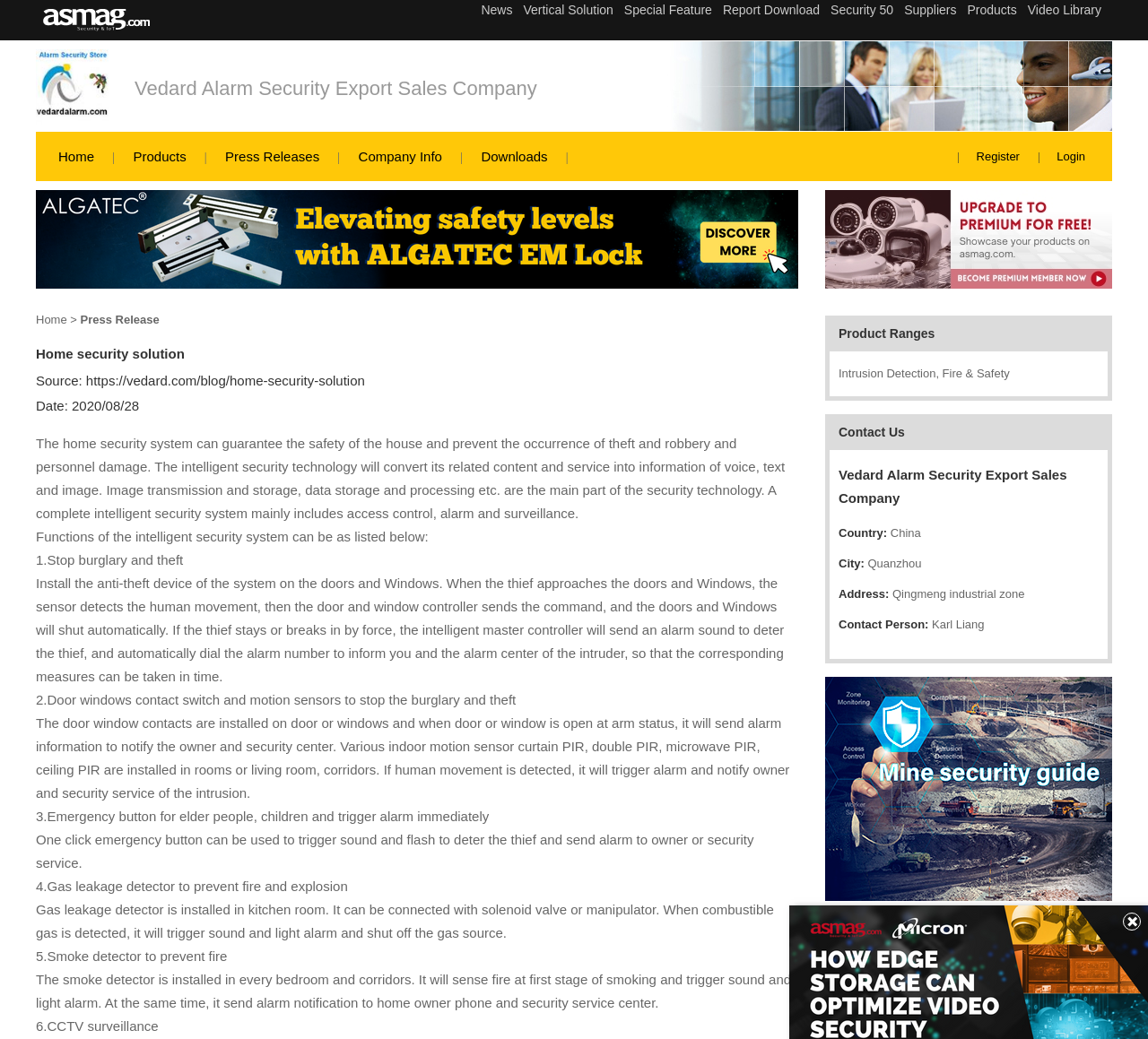Please give the bounding box coordinates of the area that should be clicked to fulfill the following instruction: "Click on the 'Login' link". The coordinates should be in the format of four float numbers from 0 to 1, i.e., [left, top, right, bottom].

[0.92, 0.144, 0.945, 0.157]